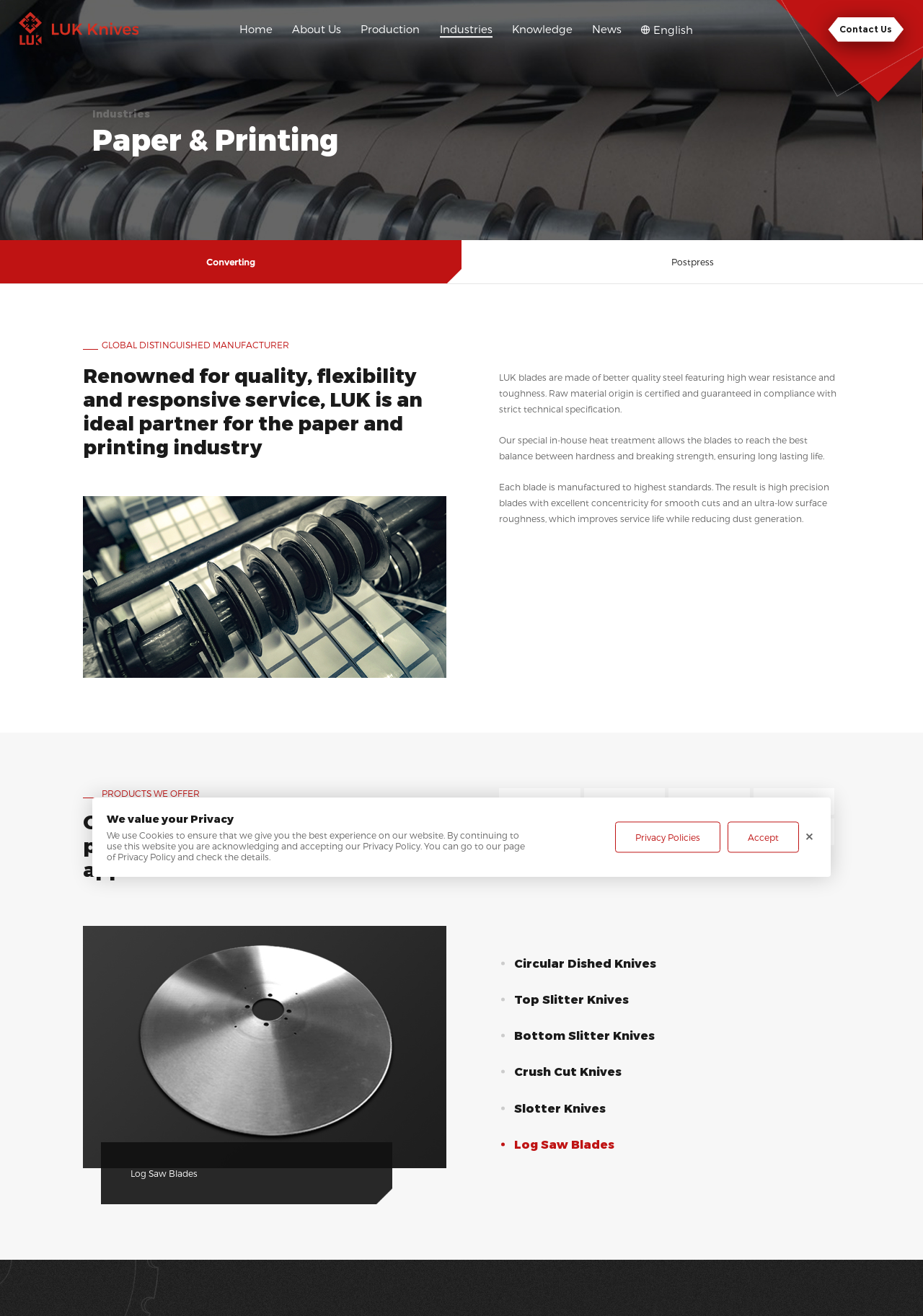Using the element description: ".cls-1{fill:#c82b21;}.cls-2{fill:#d42f20;}", determine the bounding box coordinates. The coordinates should be in the format [left, top, right, bottom], with values between 0 and 1.

[0.02, 0.009, 0.15, 0.036]